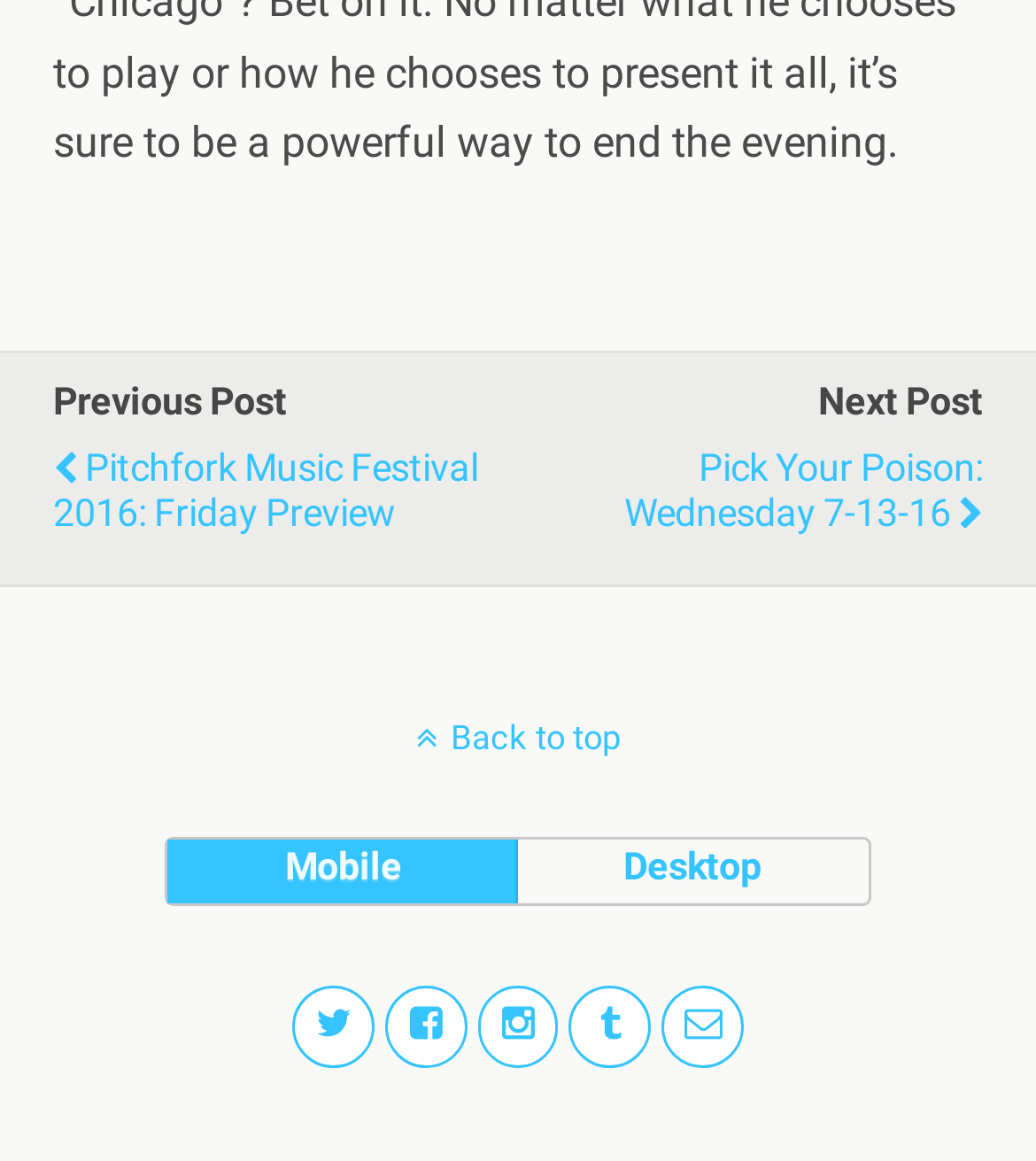Is there a 'Back to top' link?
Refer to the image and provide a detailed answer to the question.

I found a link with the text 'Back to top', which is typically used to navigate to the top of the webpage.